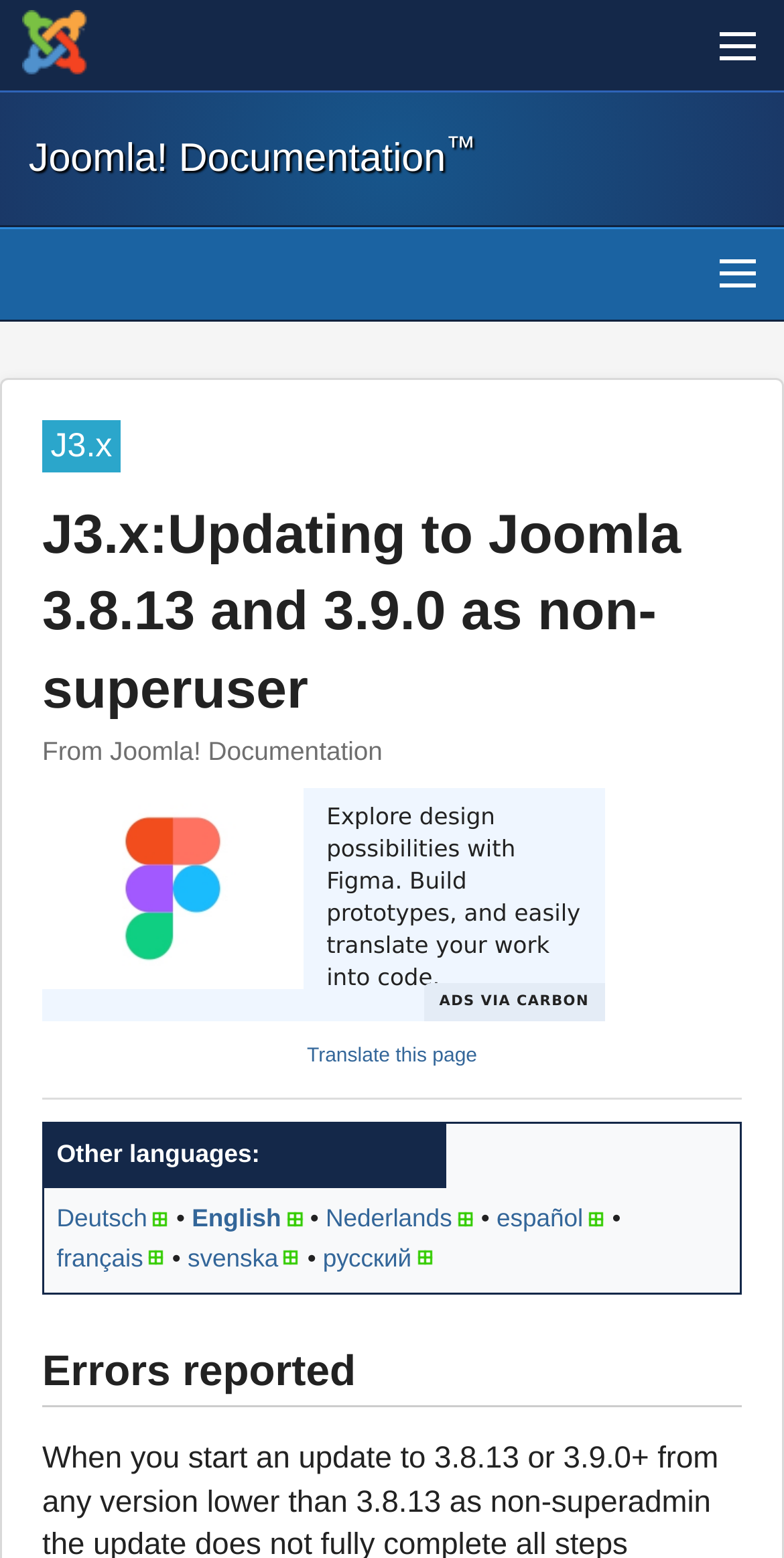Indicate the bounding box coordinates of the element that needs to be clicked to satisfy the following instruction: "Log in to Joomla!". The coordinates should be four float numbers between 0 and 1, i.e., [left, top, right, bottom].

[0.0, 0.405, 1.0, 0.463]